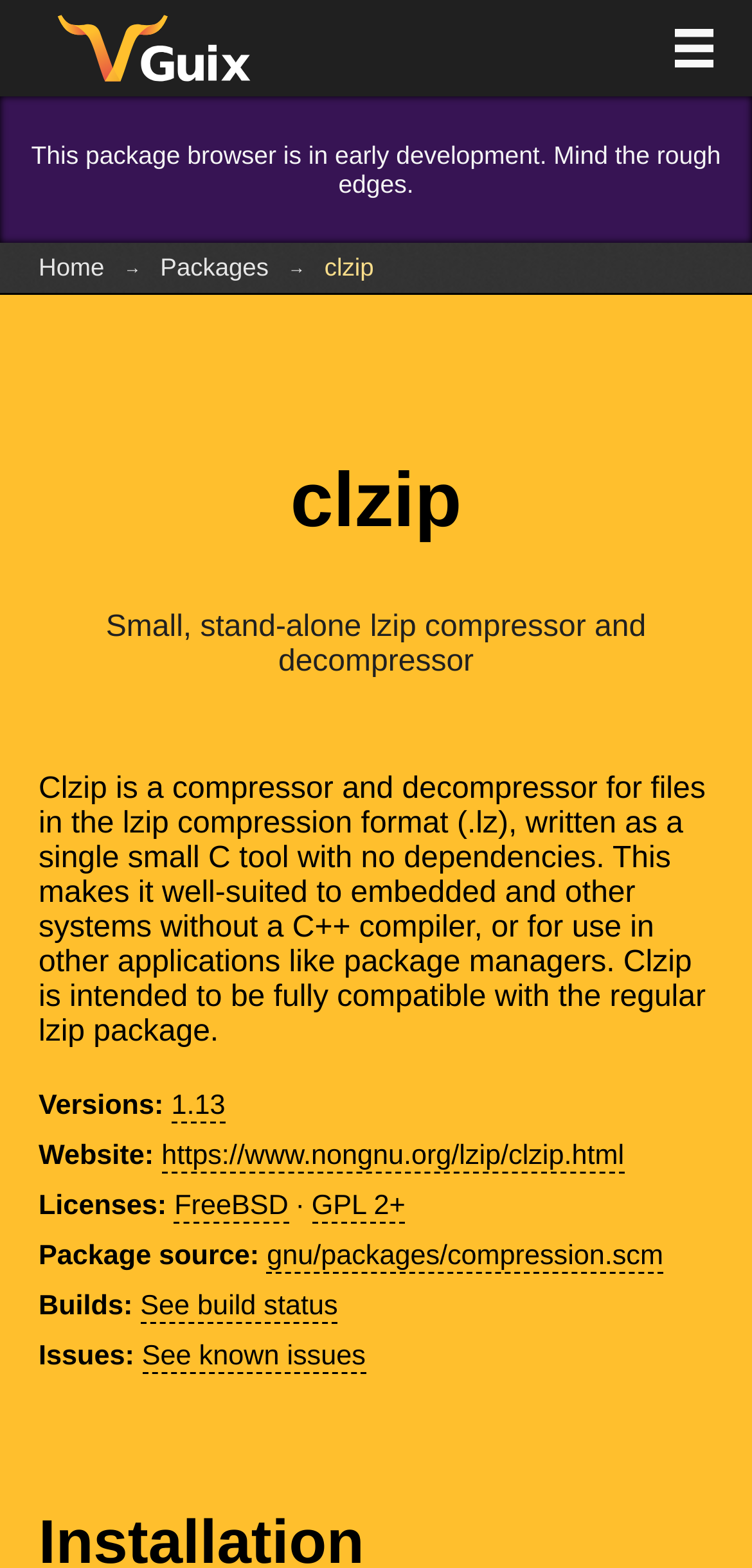Bounding box coordinates are to be given in the format (top-left x, top-left y, bottom-right x, bottom-right y). All values must be floating point numbers between 0 and 1. Provide the bounding box coordinate for the UI element described as: Home

[0.038, 0.155, 0.152, 0.186]